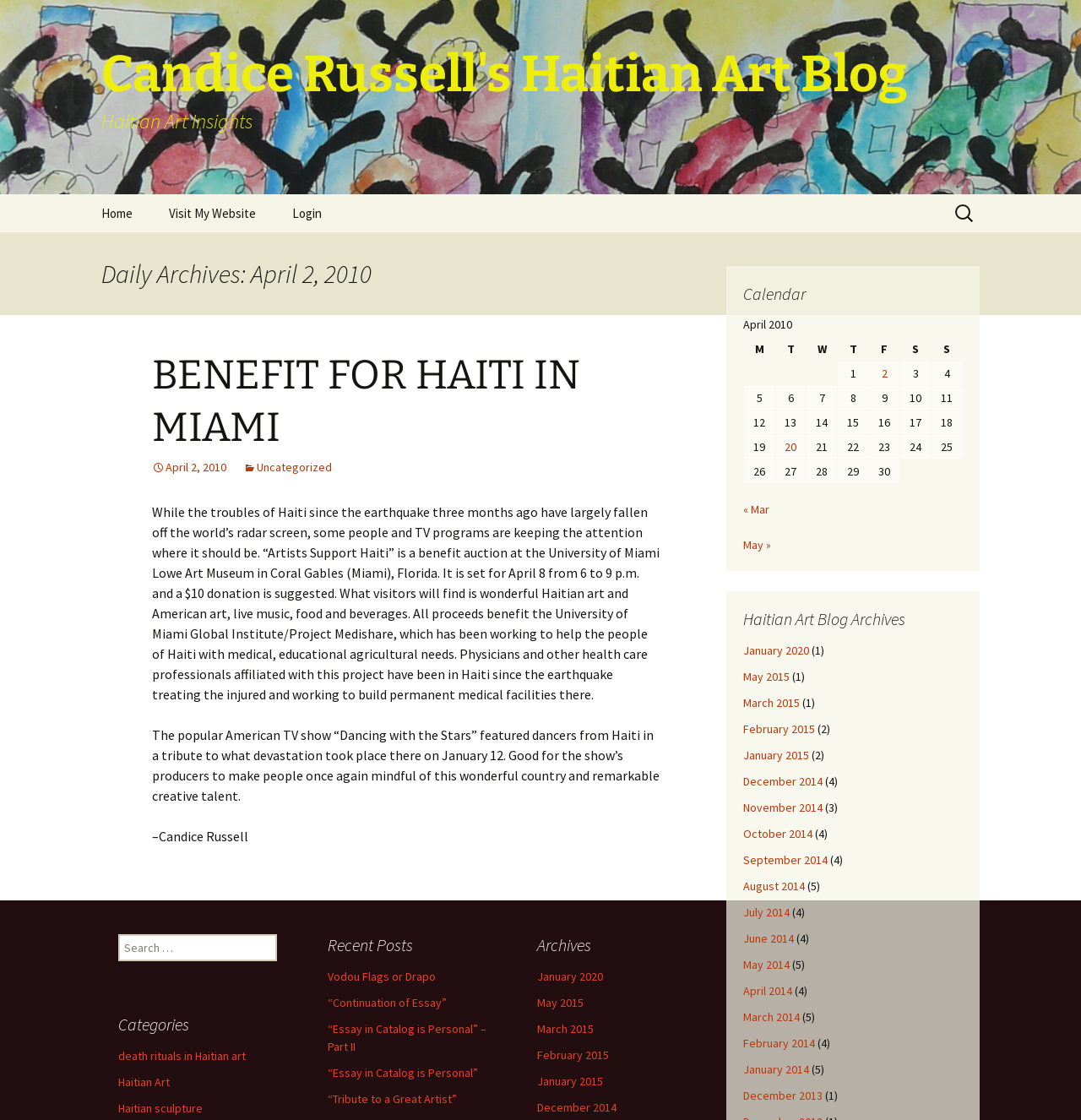Please find the bounding box coordinates of the clickable region needed to complete the following instruction: "View the calendar for April 2010". The bounding box coordinates must consist of four float numbers between 0 and 1, i.e., [left, top, right, bottom].

[0.688, 0.279, 0.891, 0.432]